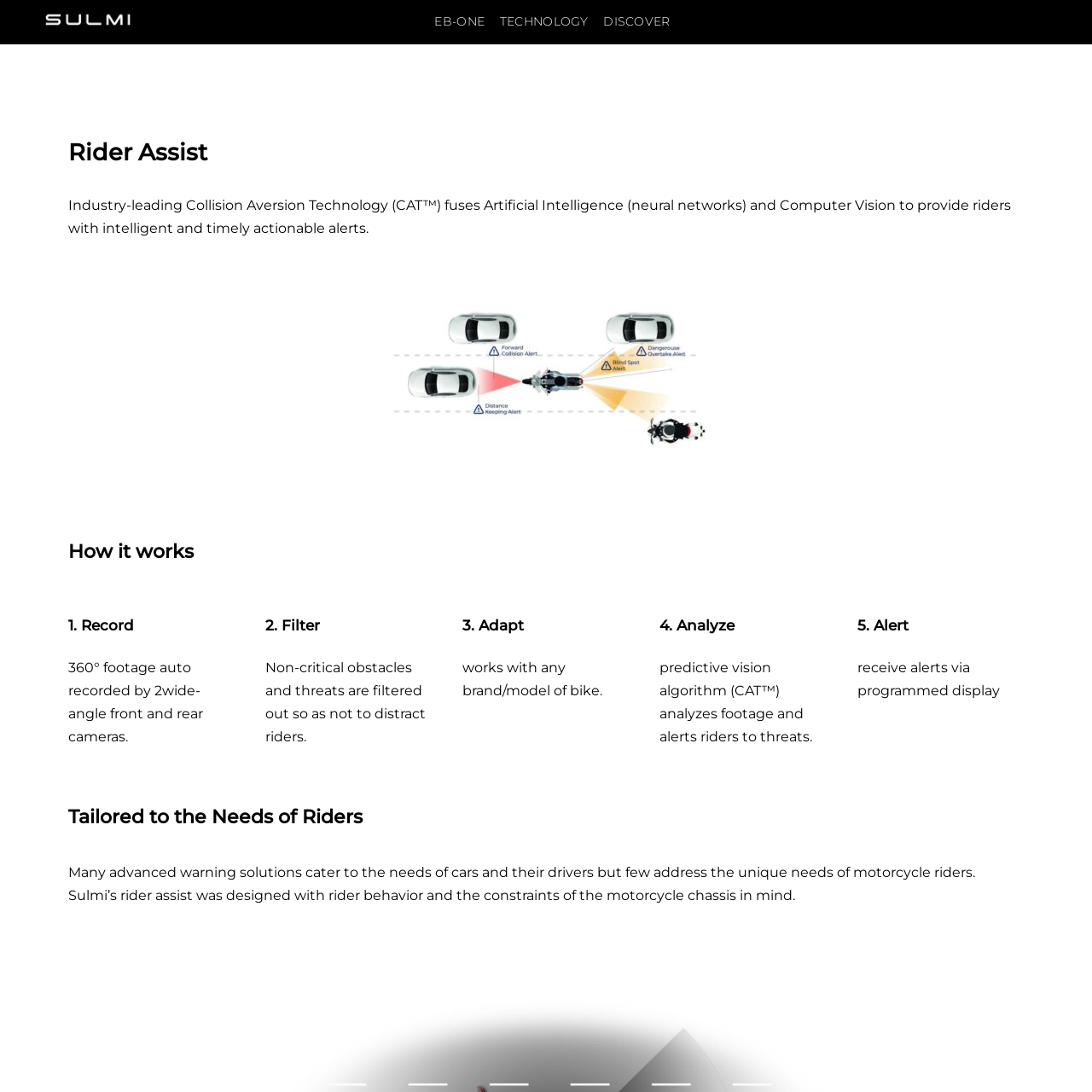What is the purpose of the Rider Assist system?
Examine the visual content inside the red box and reply with a single word or brief phrase that best answers the question.

Enhance motorcycle safety